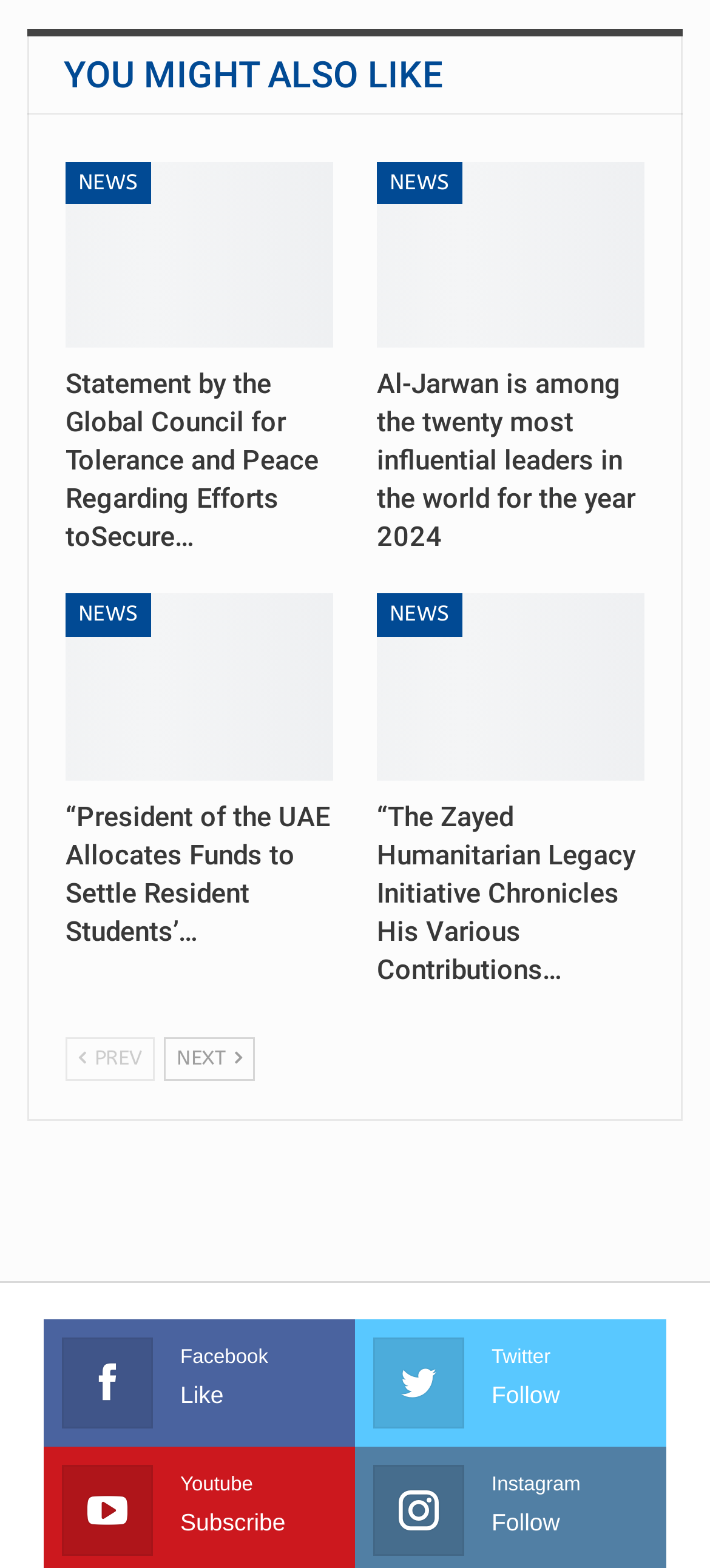Respond to the following question with a brief word or phrase:
Are there any social media links on the page?

Yes